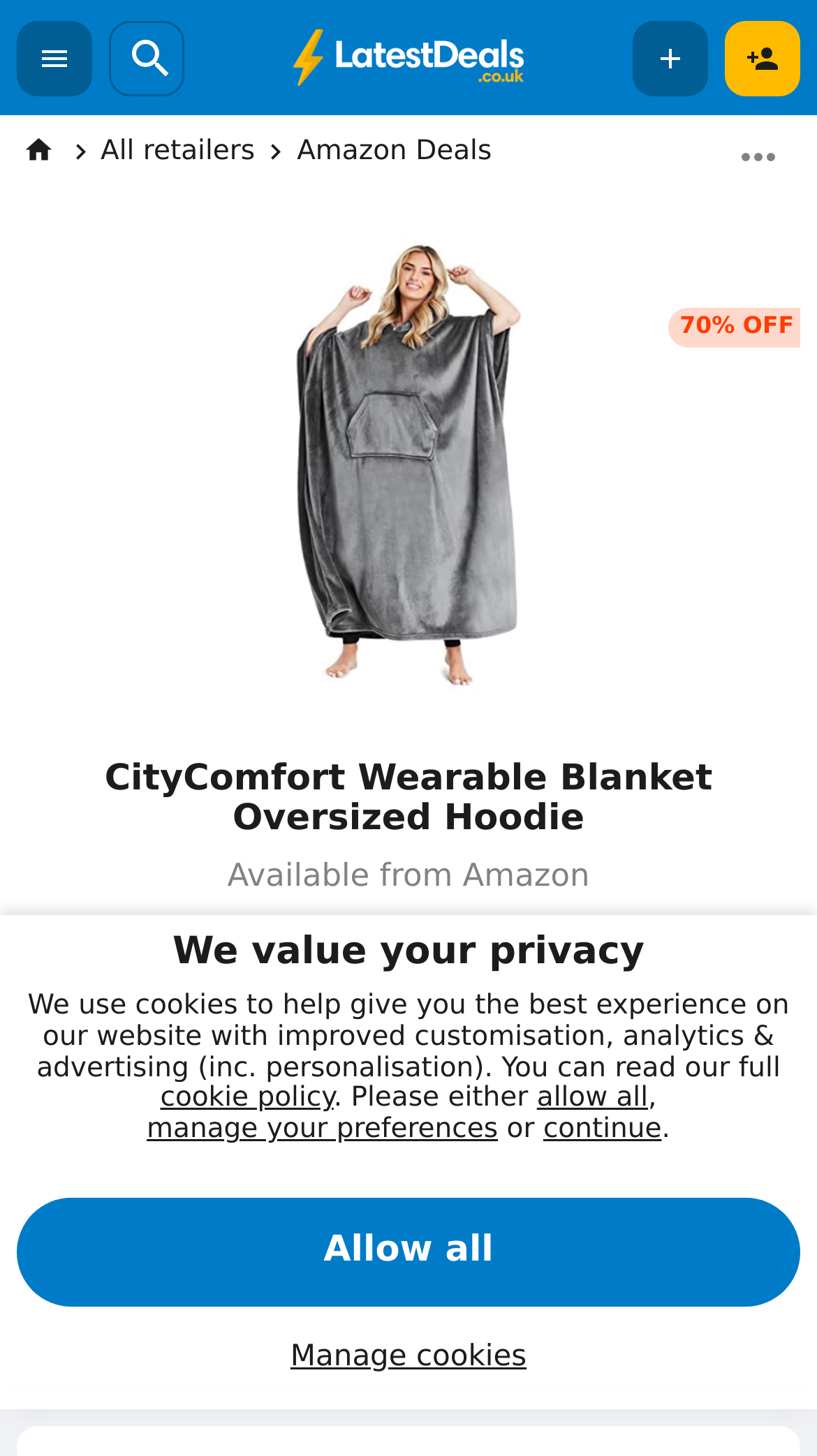Kindly provide the bounding box coordinates of the section you need to click on to fulfill the given instruction: "Submit a ticket".

None